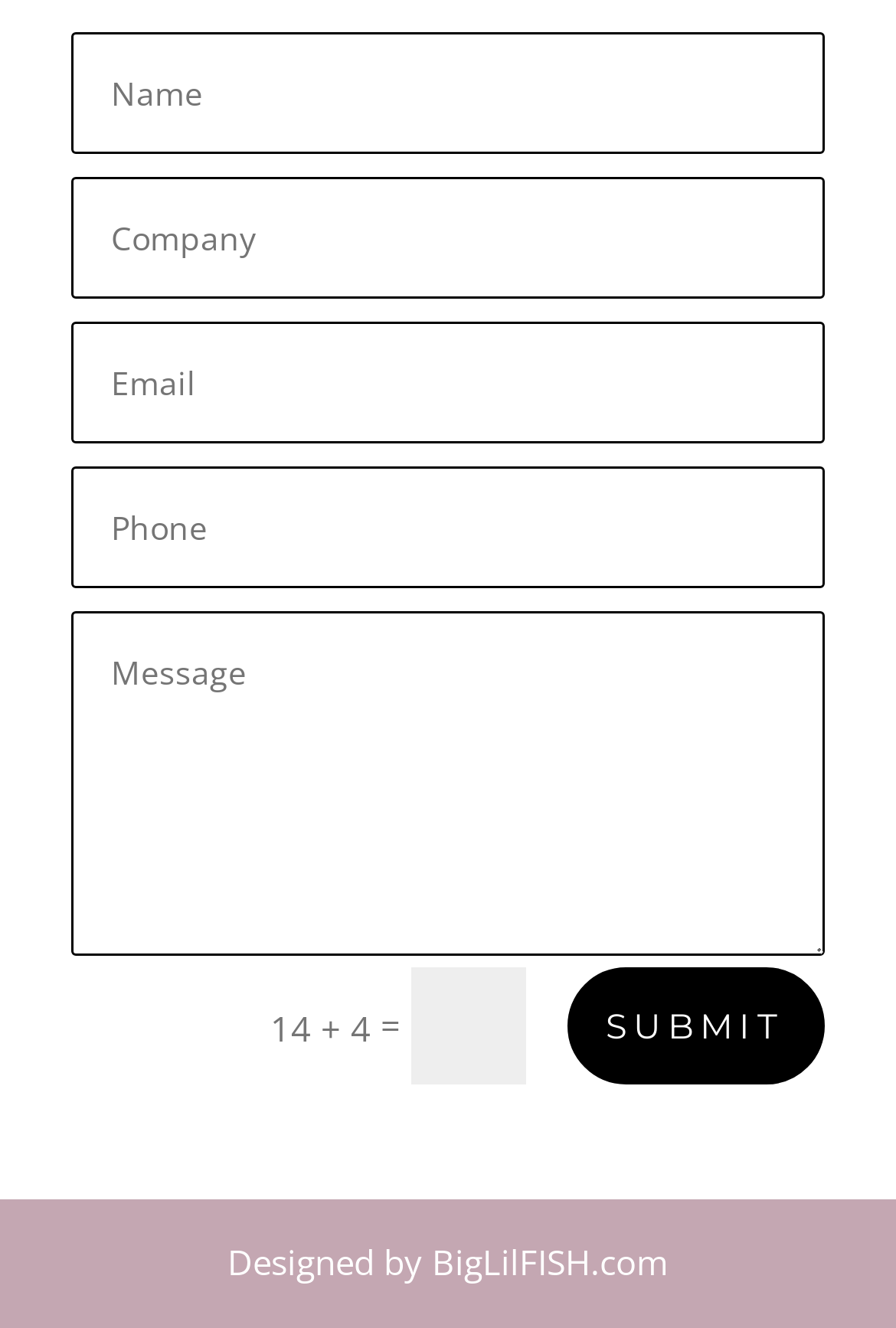Respond with a single word or phrase to the following question: How many StaticText elements are there?

3